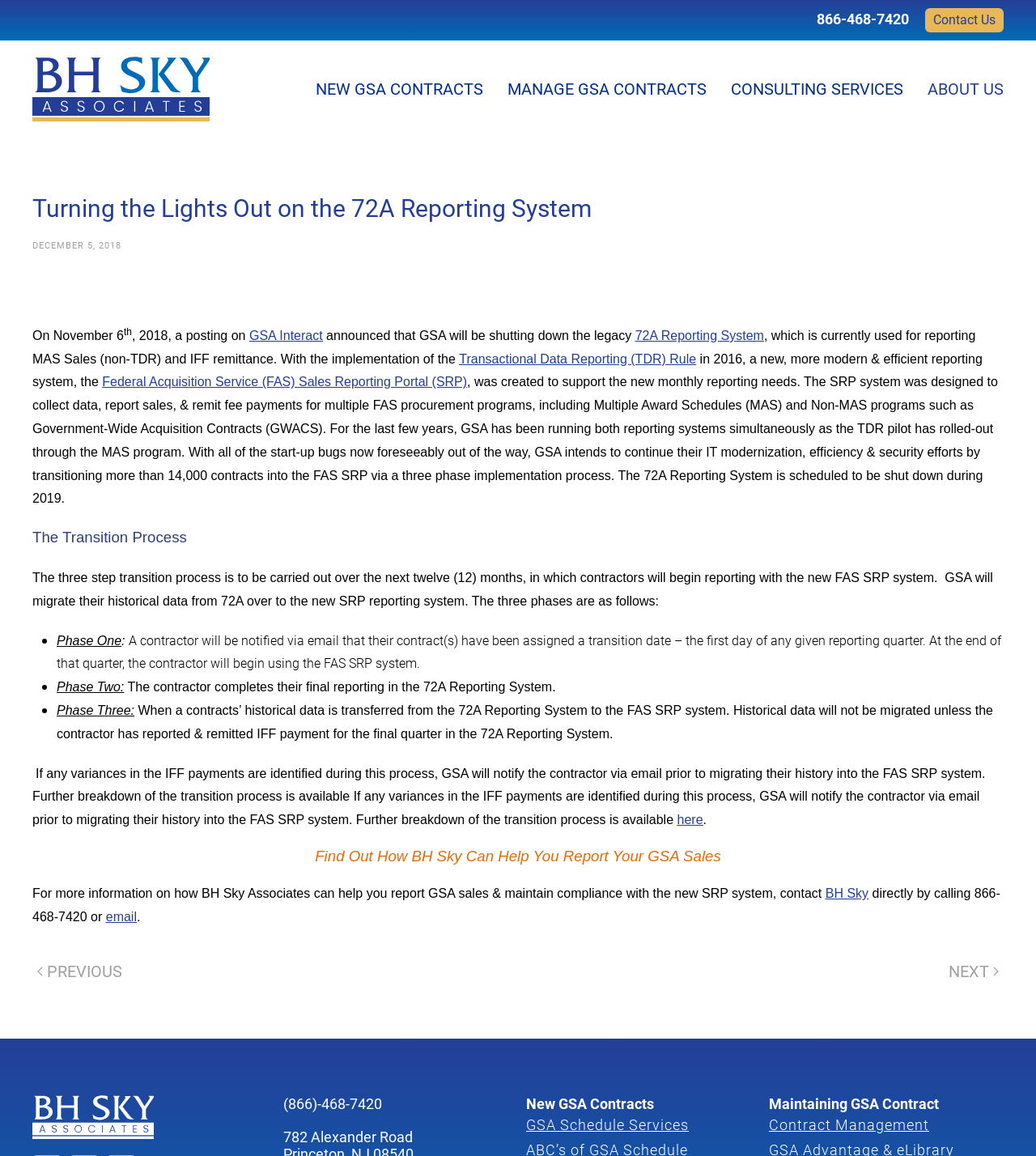Offer a thorough description of the webpage.

This webpage is about the shutdown of the 72A Reporting System and the transition to the Federal Acquisition Service (FAS) Sales Reporting Portal (SRP) system. At the top of the page, there is a navigation menu with links to "Skip to main content", "Contact Us", "Back to home", and several other options. Below the navigation menu, there is a main content area with an article that discusses the shutdown of the 72A Reporting System and the transition to the SRP system.

The article is divided into several sections, including a heading that reads "Turning the Lights Out on the 72A Reporting System". Below the heading, there is a paragraph that explains the reason for the shutdown and the transition to the SRP system. The paragraph mentions that the SRP system was created to support the new monthly reporting needs and that it will collect data, report sales, and remit fee payments for multiple FAS procurement programs.

The article then explains the three-phase transition process, which will be carried out over the next twelve months. The three phases are: Phase One, where contractors will be notified via email that their contracts have been assigned a transition date; Phase Two, where contractors will complete their final reporting in the 72A Reporting System; and Phase Three, where historical data will be transferred from the 72A Reporting System to the SRP system.

Below the explanation of the transition process, there is a section that reads "Find Out How BH Sky Can Help You Report Your GSA Sales". This section provides information on how BH Sky Associates can help contractors report GSA sales and maintain compliance with the new SRP system.

At the bottom of the page, there is a footer area with links to "Previous page" and "Next page", as well as contact information for BH Sky Associates, including a phone number and an email address. There are also several other links to related pages, such as "GSA Schedule Services" and "Contract Management".